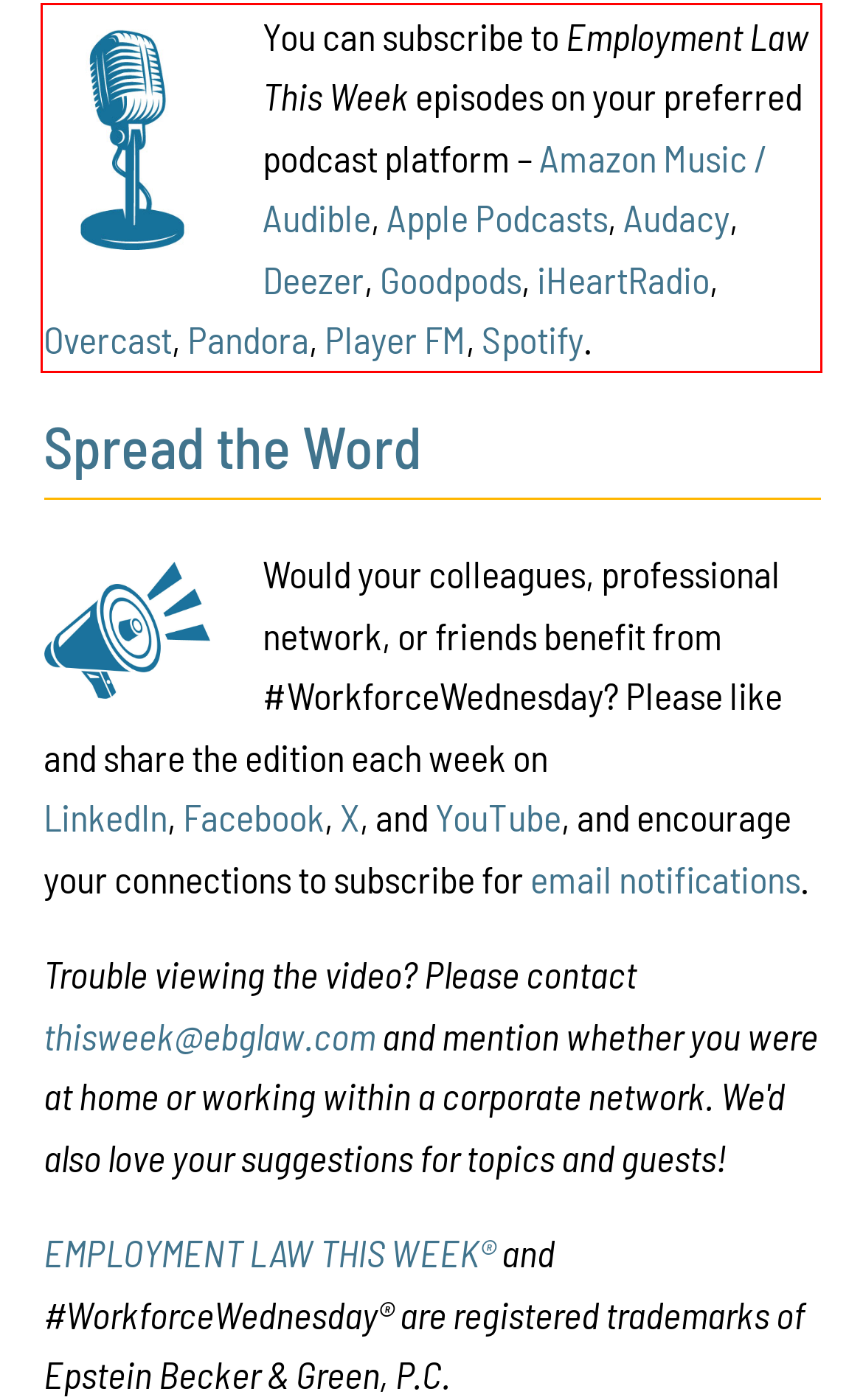Look at the webpage screenshot and recognize the text inside the red bounding box.

You can subscribe to Employment Law This Week episodes on your preferred podcast platform – Amazon Music / Audible, Apple Podcasts, Audacy, Deezer, Goodpods, iHeartRadio, Overcast, Pandora, Player FM, Spotify.